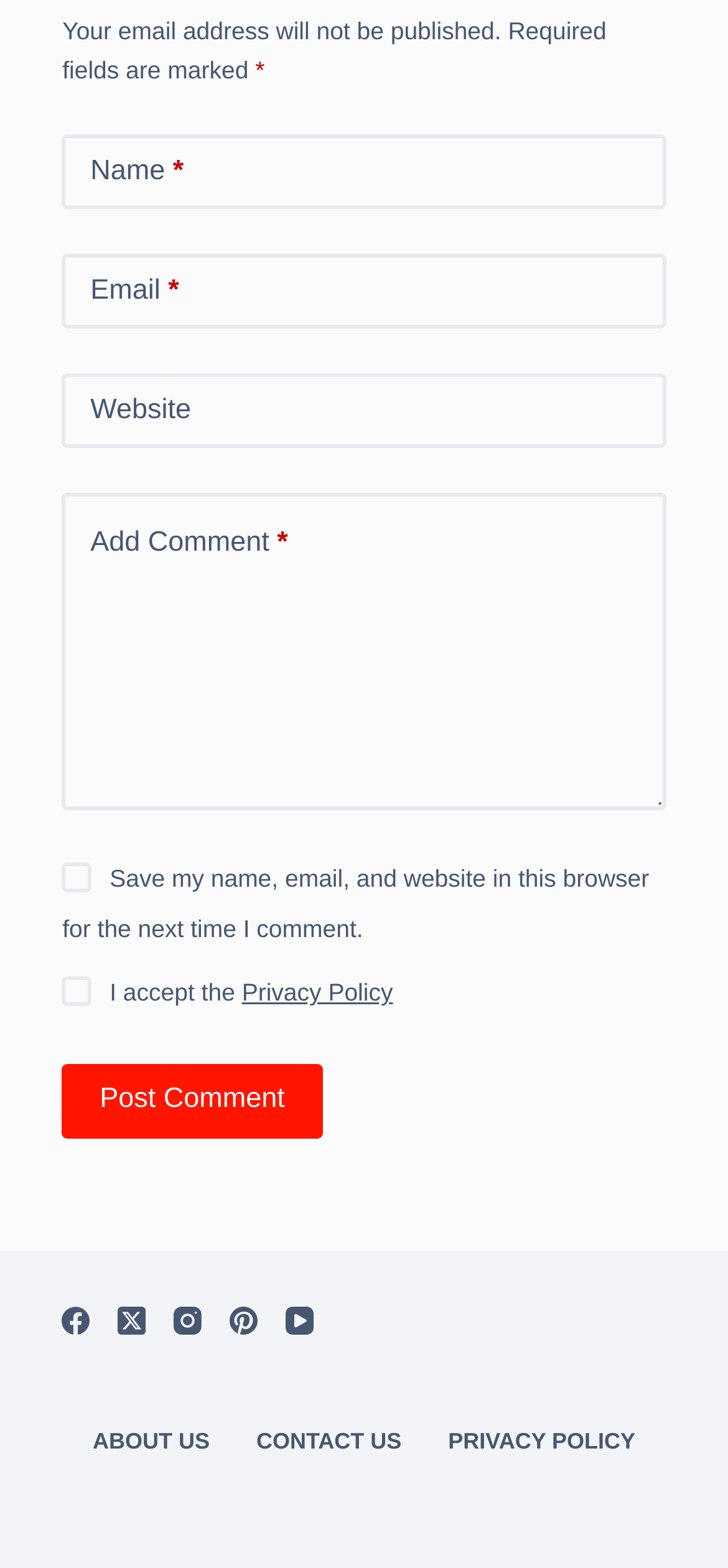Could you indicate the bounding box coordinates of the region to click in order to complete this instruction: "Visit the Privacy Policy page".

[0.332, 0.624, 0.54, 0.642]